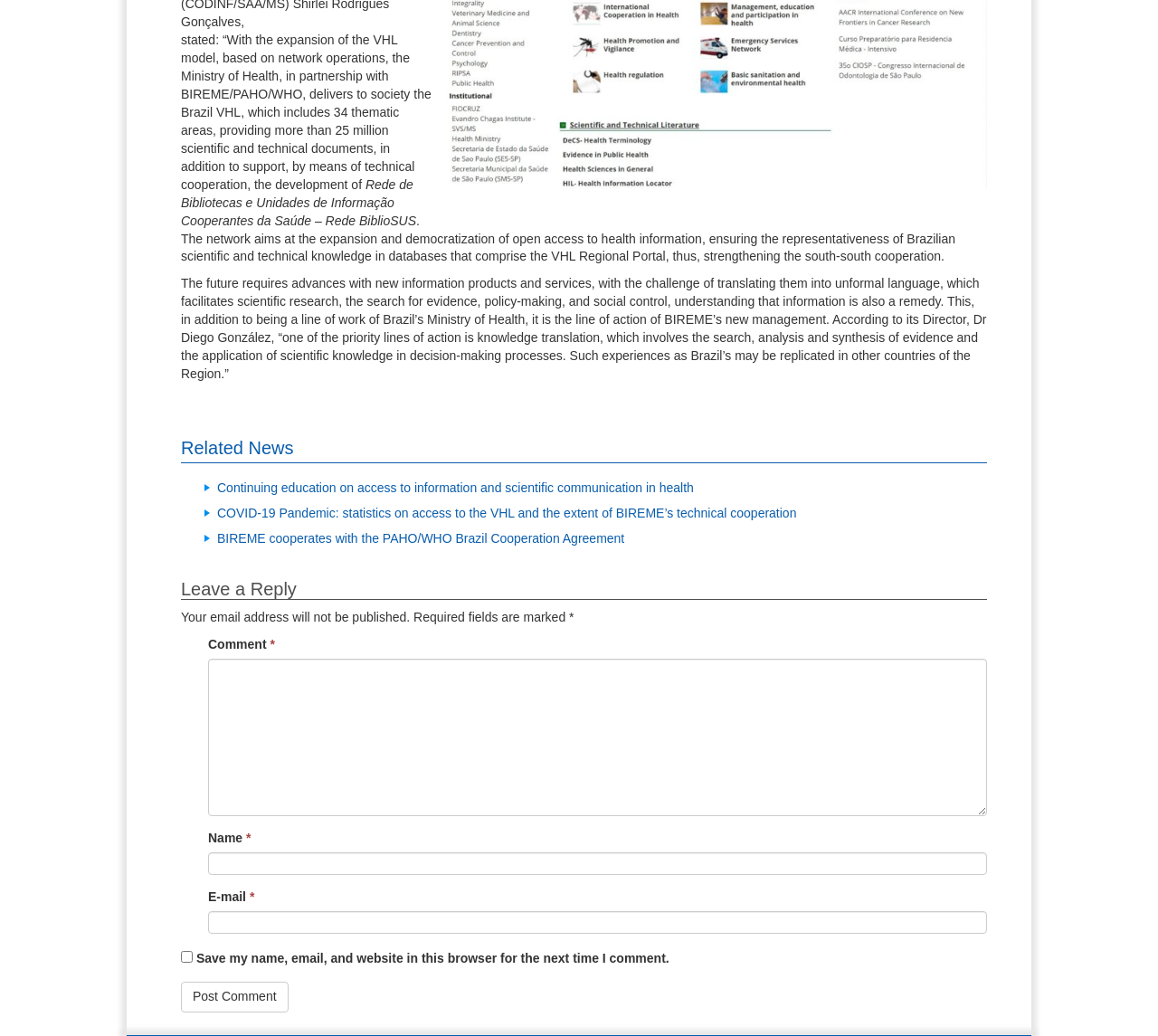Extract the bounding box coordinates for the described element: "parent_node: E-mail * aria-describedby="email-notes" name="email"". The coordinates should be represented as four float numbers between 0 and 1: [left, top, right, bottom].

[0.18, 0.88, 0.852, 0.901]